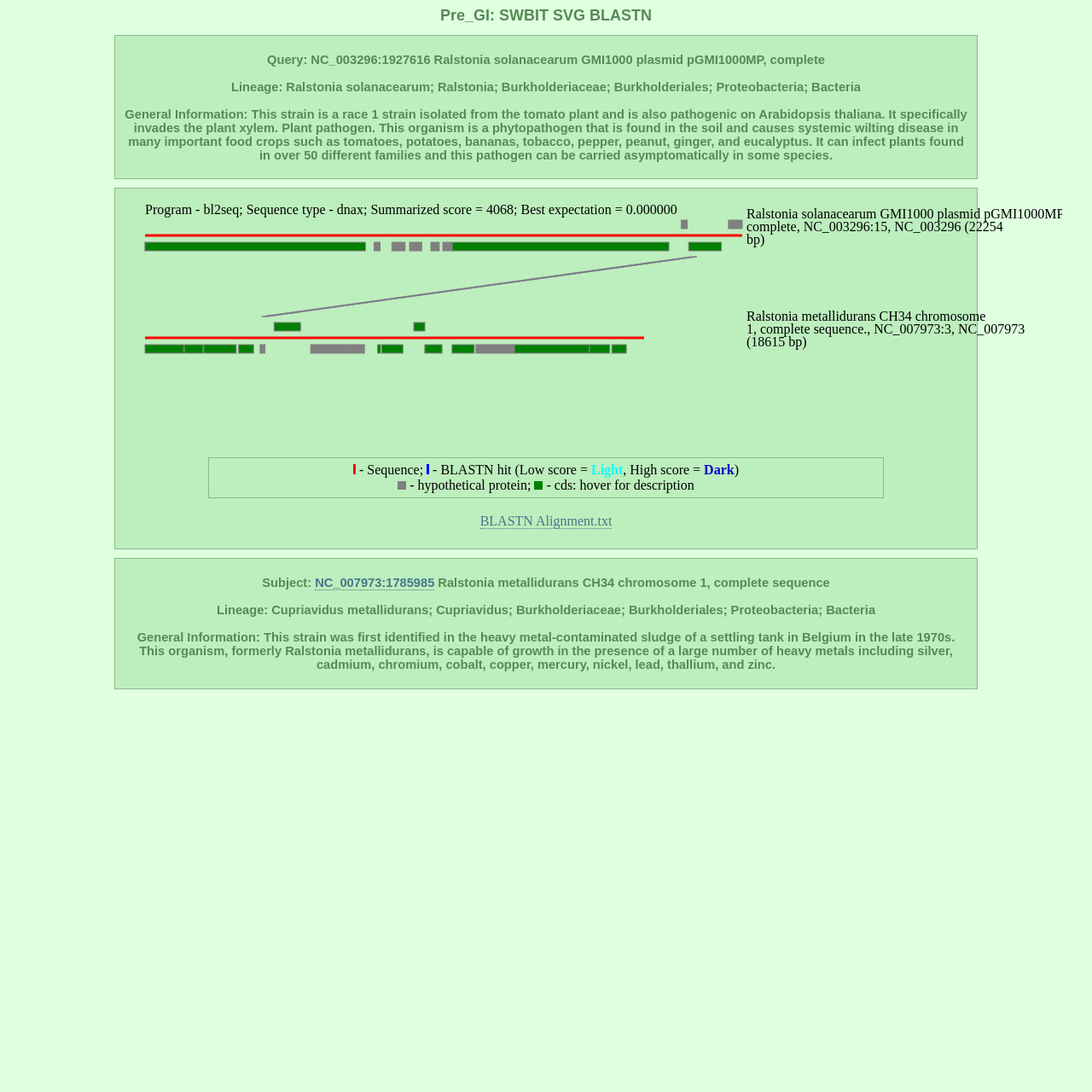Using the information in the image, give a comprehensive answer to the question: 
What is the query sequence?

The query sequence is mentioned in the static text element 'Query: NC_003296:1927616 Ralstonia solanacearum GMI1000 plasmid pGMI1000MP, complete' which is located at the top of the webpage.